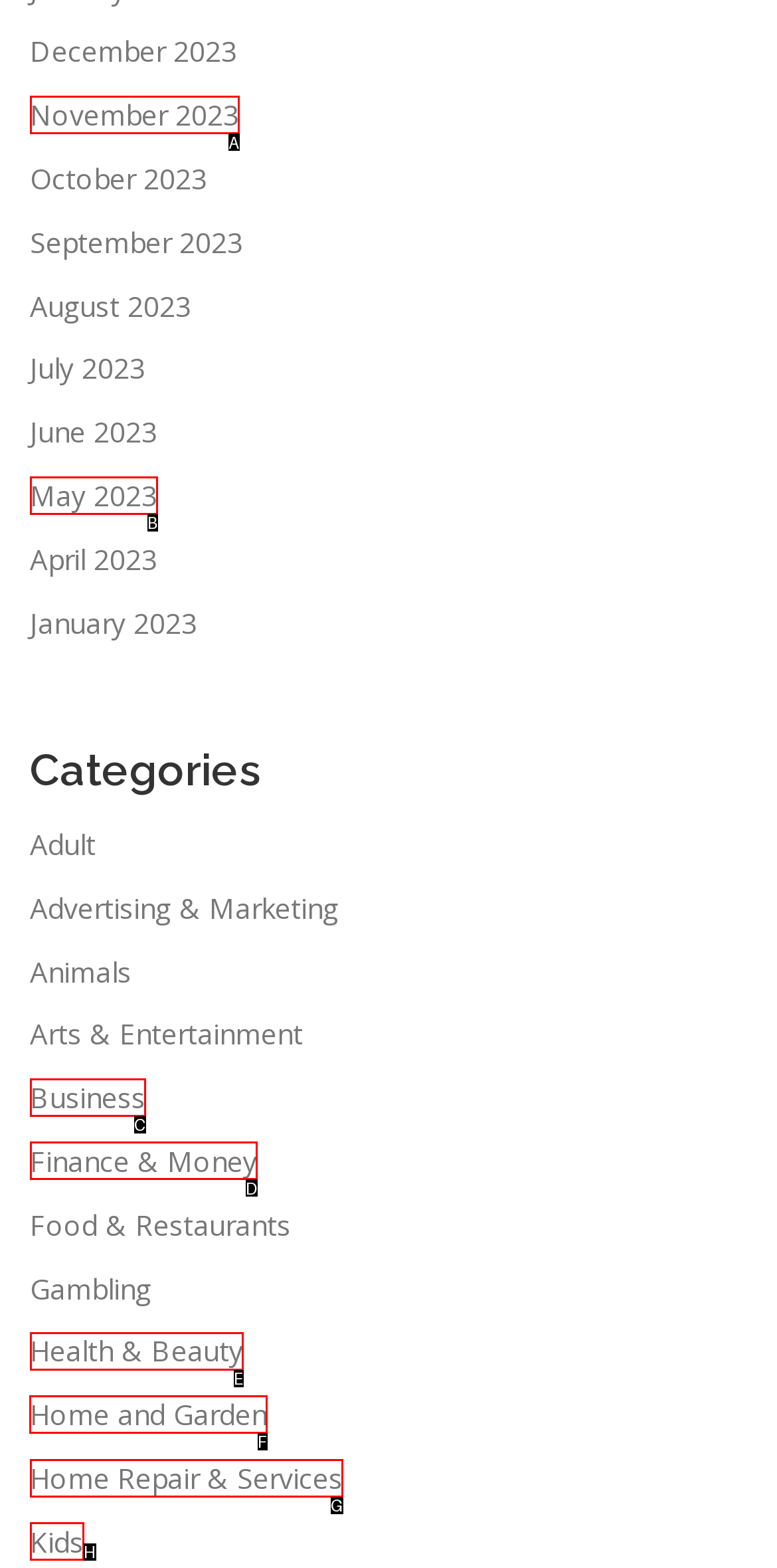Identify the appropriate lettered option to execute the following task: Check out Home and Garden
Respond with the letter of the selected choice.

F